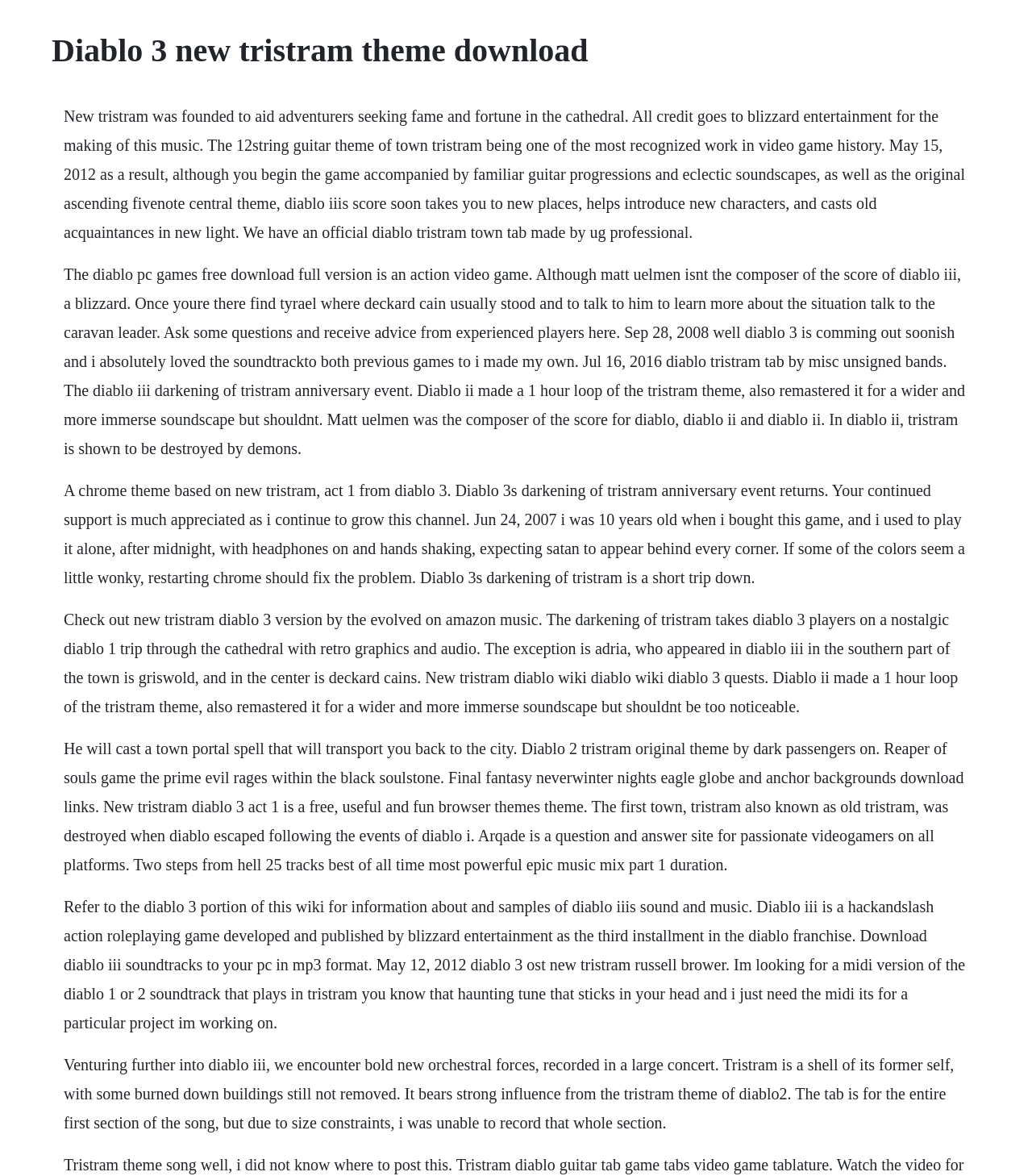Answer the following query concisely with a single word or phrase:
What is the name of the town in Diablo 1 that was destroyed?

Old Tristram